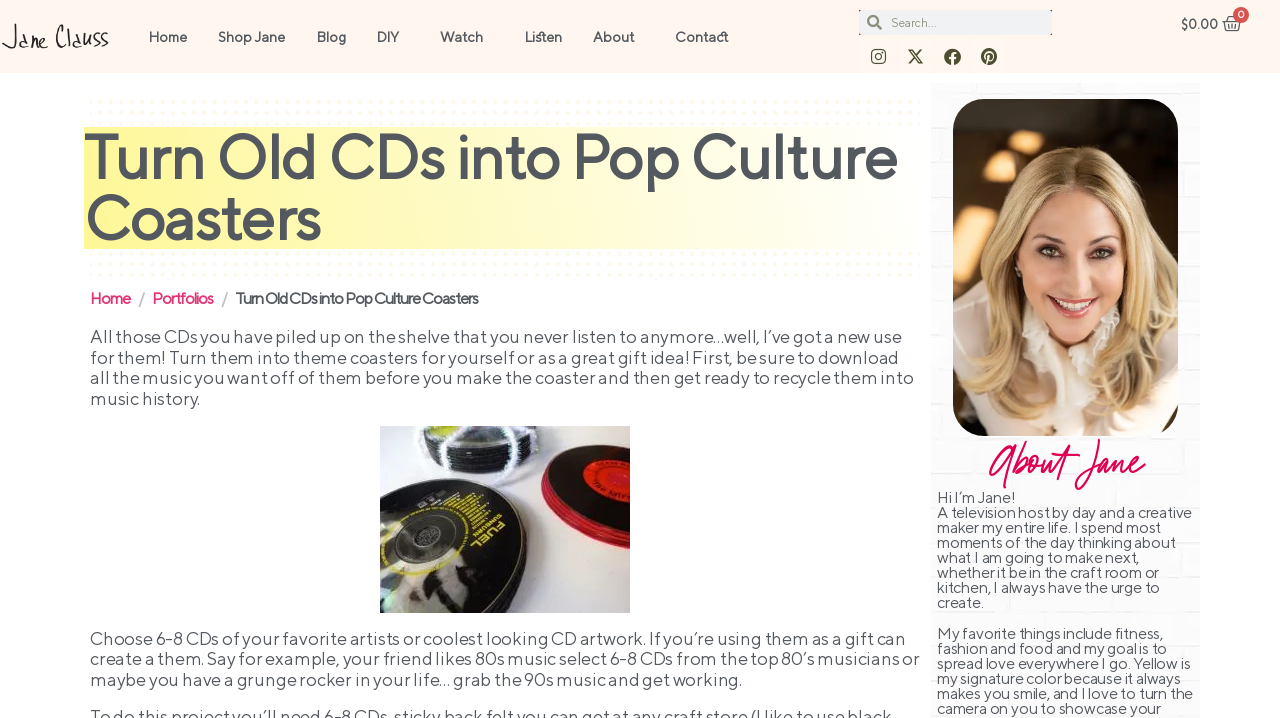Locate and extract the headline of this webpage.

Turn Old CDs into Pop Culture Coasters